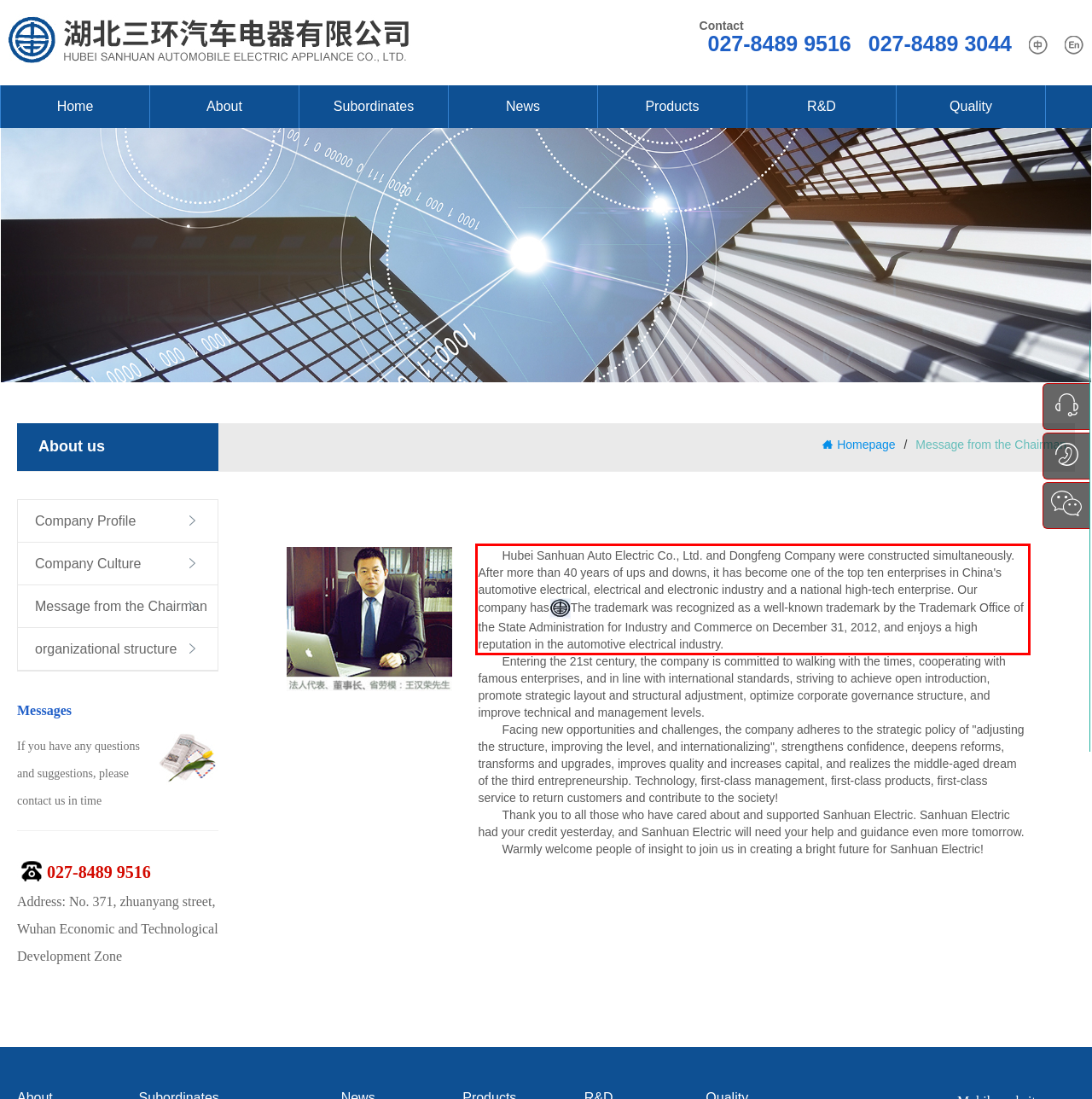Within the screenshot of the webpage, locate the red bounding box and use OCR to identify and provide the text content inside it.

Hubei Sanhuan Auto Electric Co., Ltd. and Dongfeng Company were constructed simultaneously. After more than 40 years of ups and downs, it has become one of the top ten enterprises in China's automotive electrical, electrical and electronic industry and a national high-tech enterprise. Our company hasThe trademark was recognized as a well-known trademark by the Trademark Office of the State Administration for Industry and Commerce on December 31, 2012, and enjoys a high reputation in the automotive electrical industry.